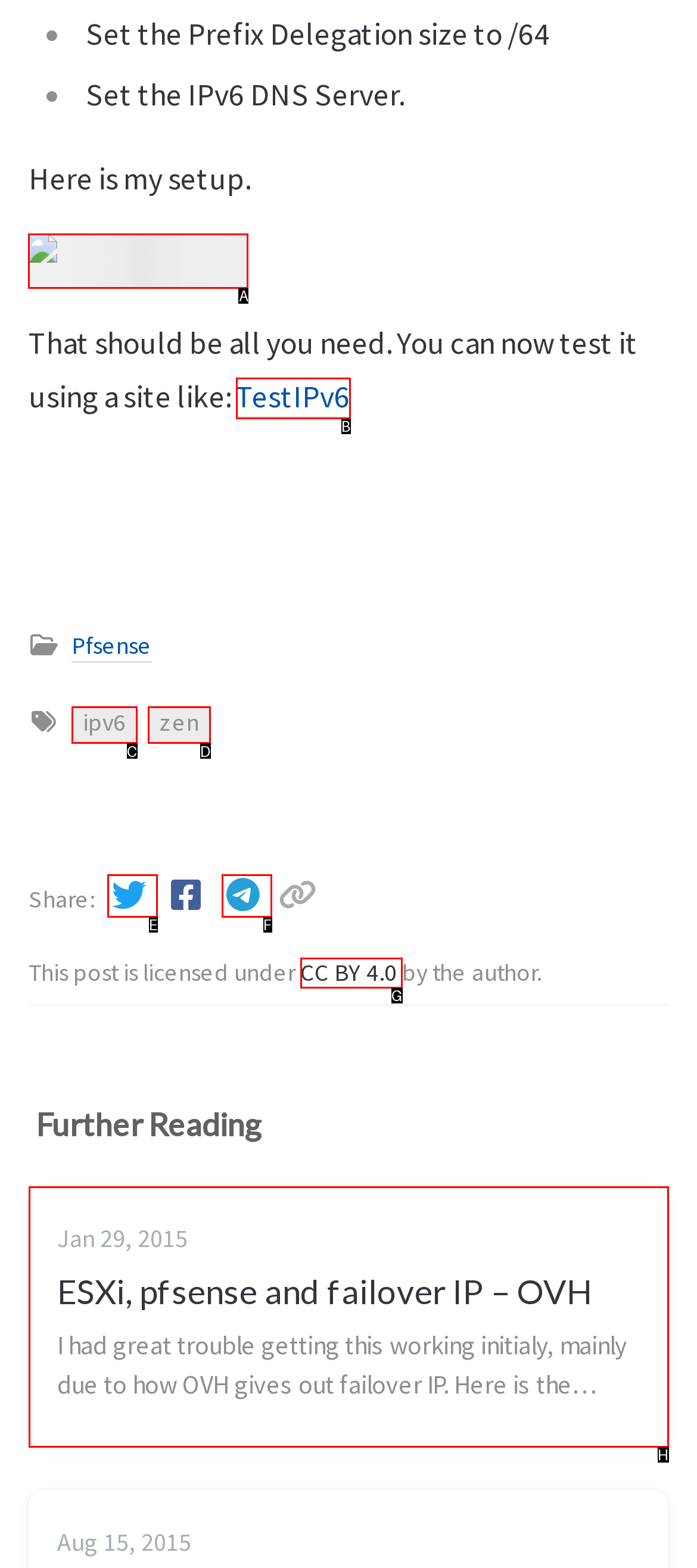To achieve the task: Click on 'dhcpv6 enable', indicate the letter of the correct choice from the provided options.

A